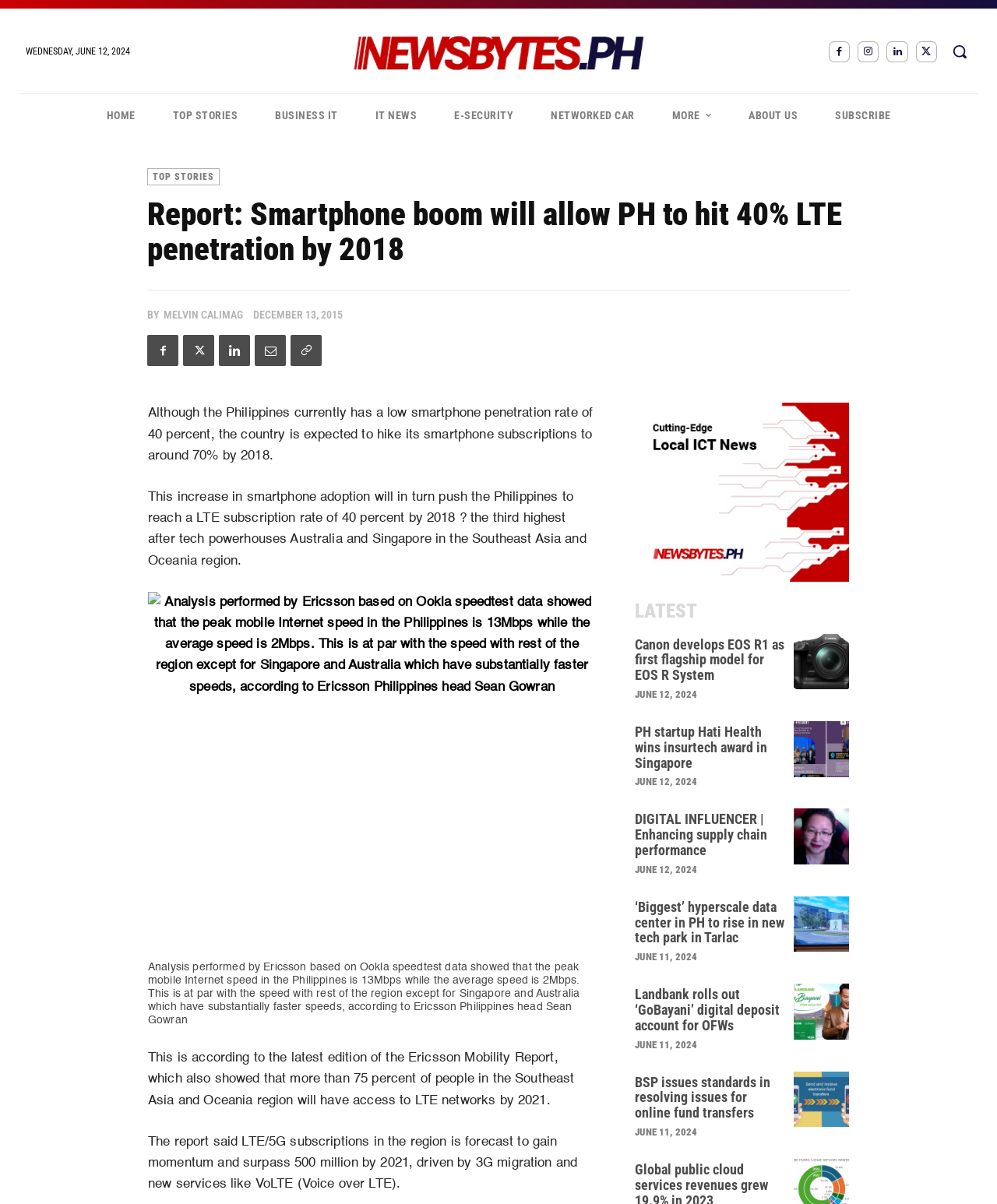Identify the bounding box coordinates of the region that should be clicked to execute the following instruction: "Click the 'HOME' link".

[0.088, 0.078, 0.154, 0.114]